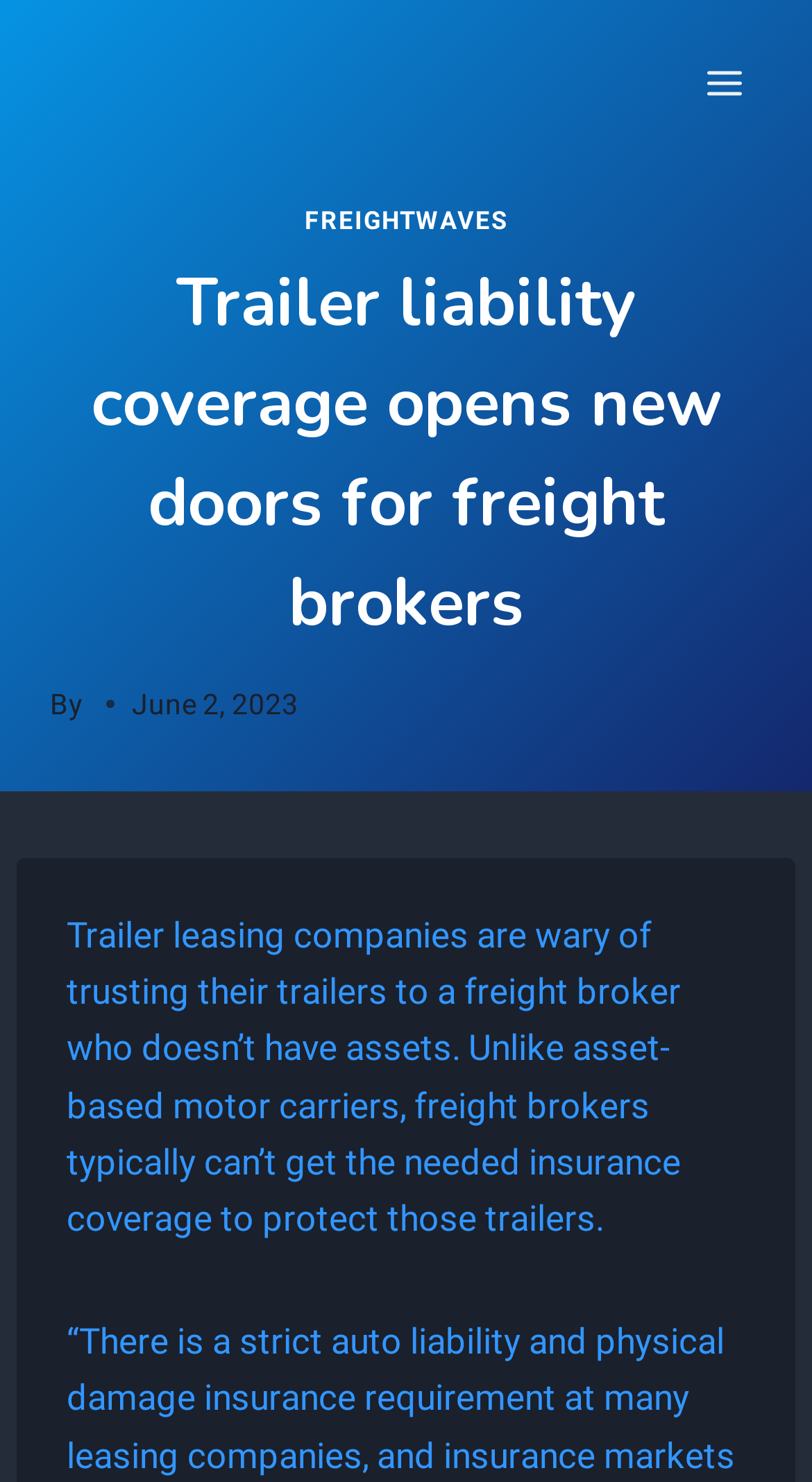Provide a brief response to the question below using one word or phrase:
What is the name of the website?

FREIGHTWAVES